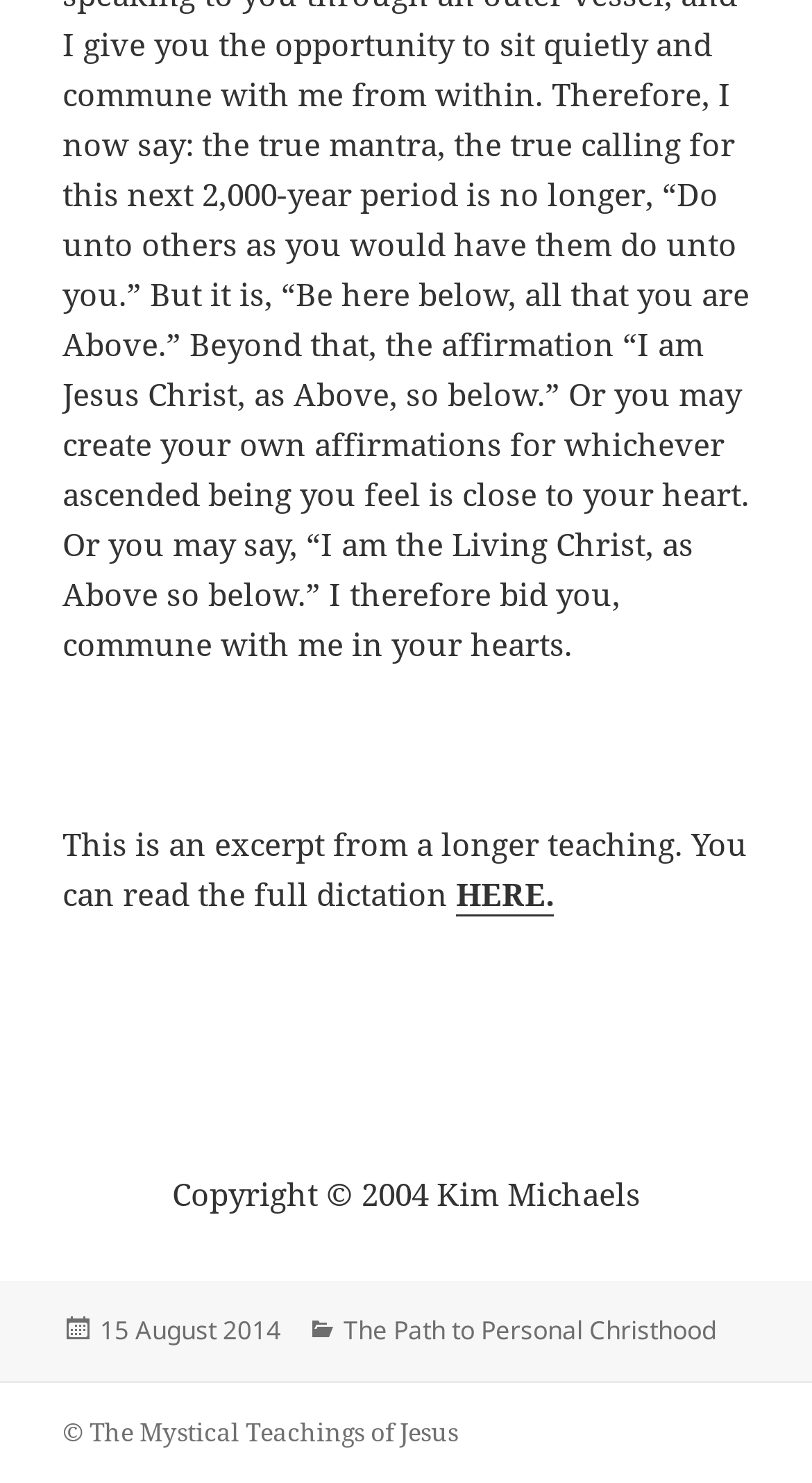Where can I read the full dictation?
Answer the question with a single word or phrase, referring to the image.

HERE